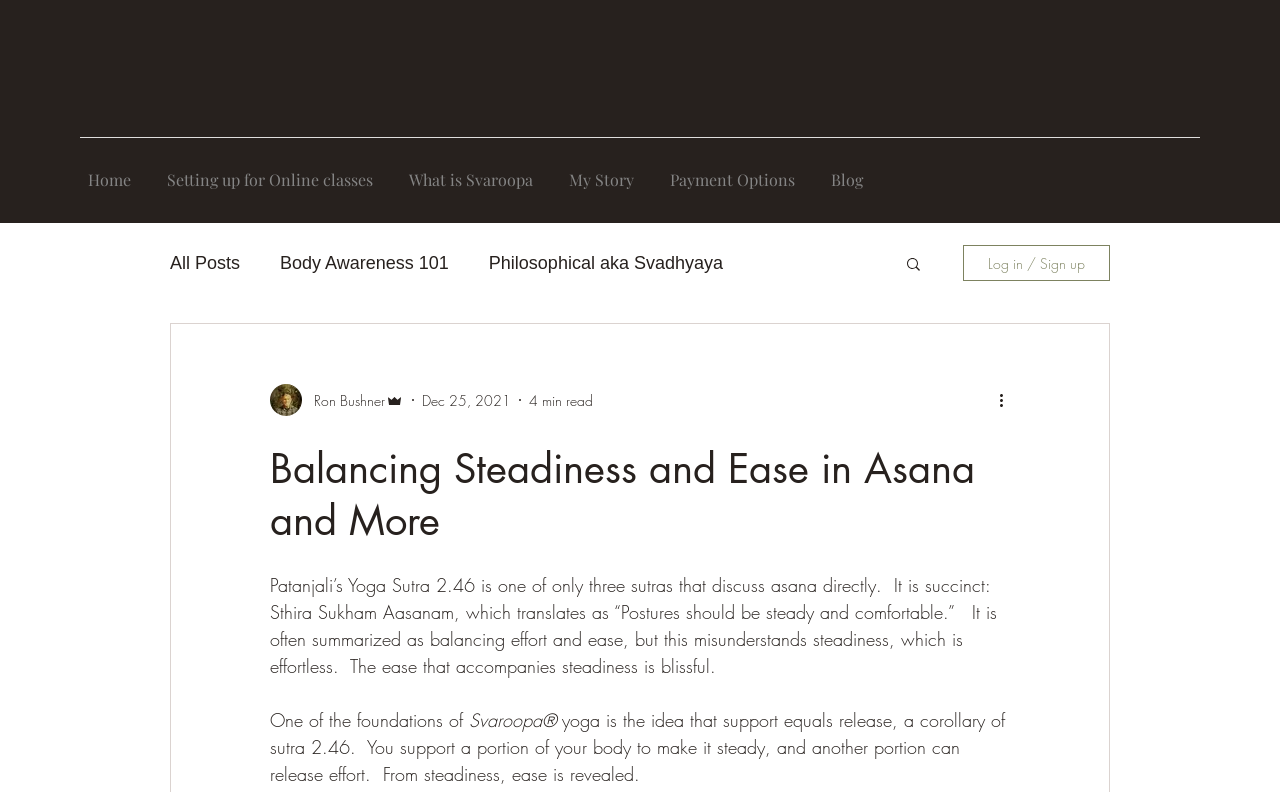Give an in-depth explanation of the webpage layout and content.

The webpage is about yoga, specifically discussing Patanjali's Yoga Sutra 2.46, which emphasizes the importance of postures being steady and comfortable. At the top of the page, there is a navigation menu with links to "Home", "Setting up for Online classes", "What is Svaroopa", "My Story", "Payment Options", and "Blog". Below this menu, there is a secondary navigation menu with links to "All Posts", "Body Awareness 101", "Philosophical aka Svadhyaya", and "Practicing Yoga". 

On the top right side of the page, there is a search button with a magnifying glass icon. Next to it, there is a "Log in / Sign up" button. Below these buttons, there is a section with the writer's picture, name "Ron Bushner", and title "Admin". The writer's picture is positioned above the writer's name and title. 

The main content of the page starts with a heading "Balancing Steadiness and Ease in Asana and More". Below the heading, there are three paragraphs of text discussing the concept of steadiness and ease in yoga postures. The text explains that steadiness is effortless and that the ease that accompanies it is blissful. It also mentions the idea that support equals release, a corollary of sutra 2.46, where supporting a portion of the body makes it steady, allowing another portion to release effort, revealing ease.